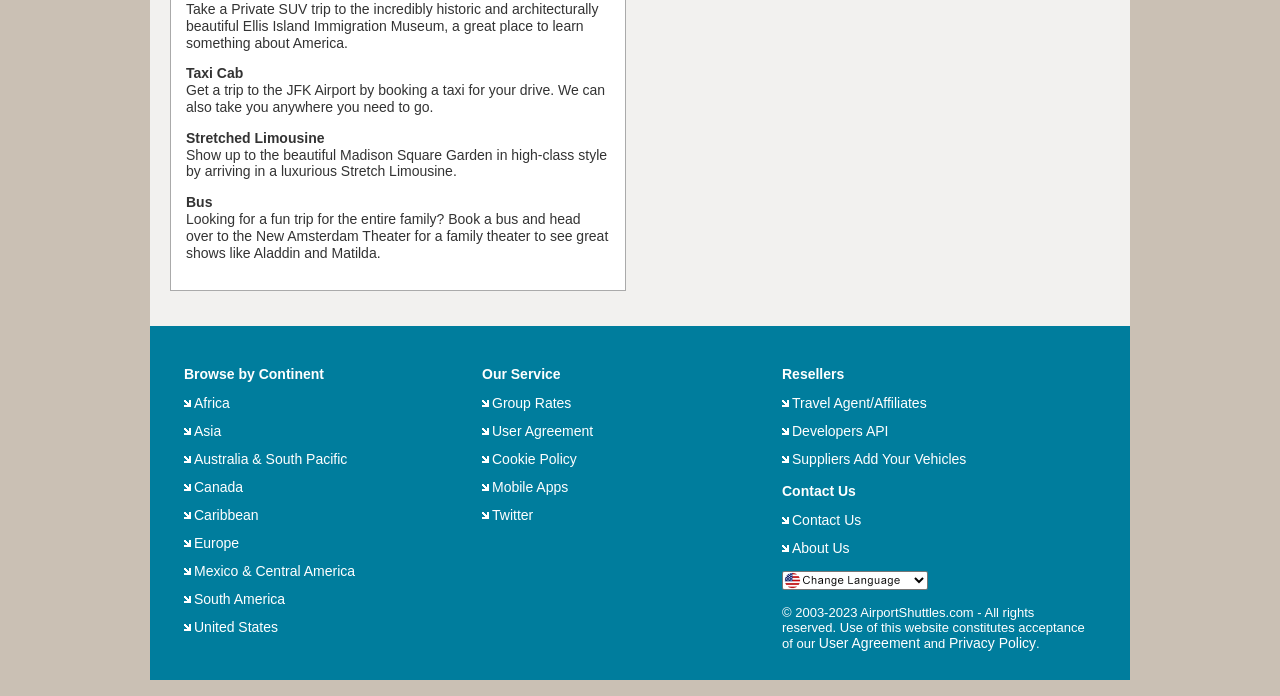Can you find the bounding box coordinates for the element that needs to be clicked to execute this instruction: "Browse by Continent"? The coordinates should be given as four float numbers between 0 and 1, i.e., [left, top, right, bottom].

[0.144, 0.527, 0.253, 0.55]